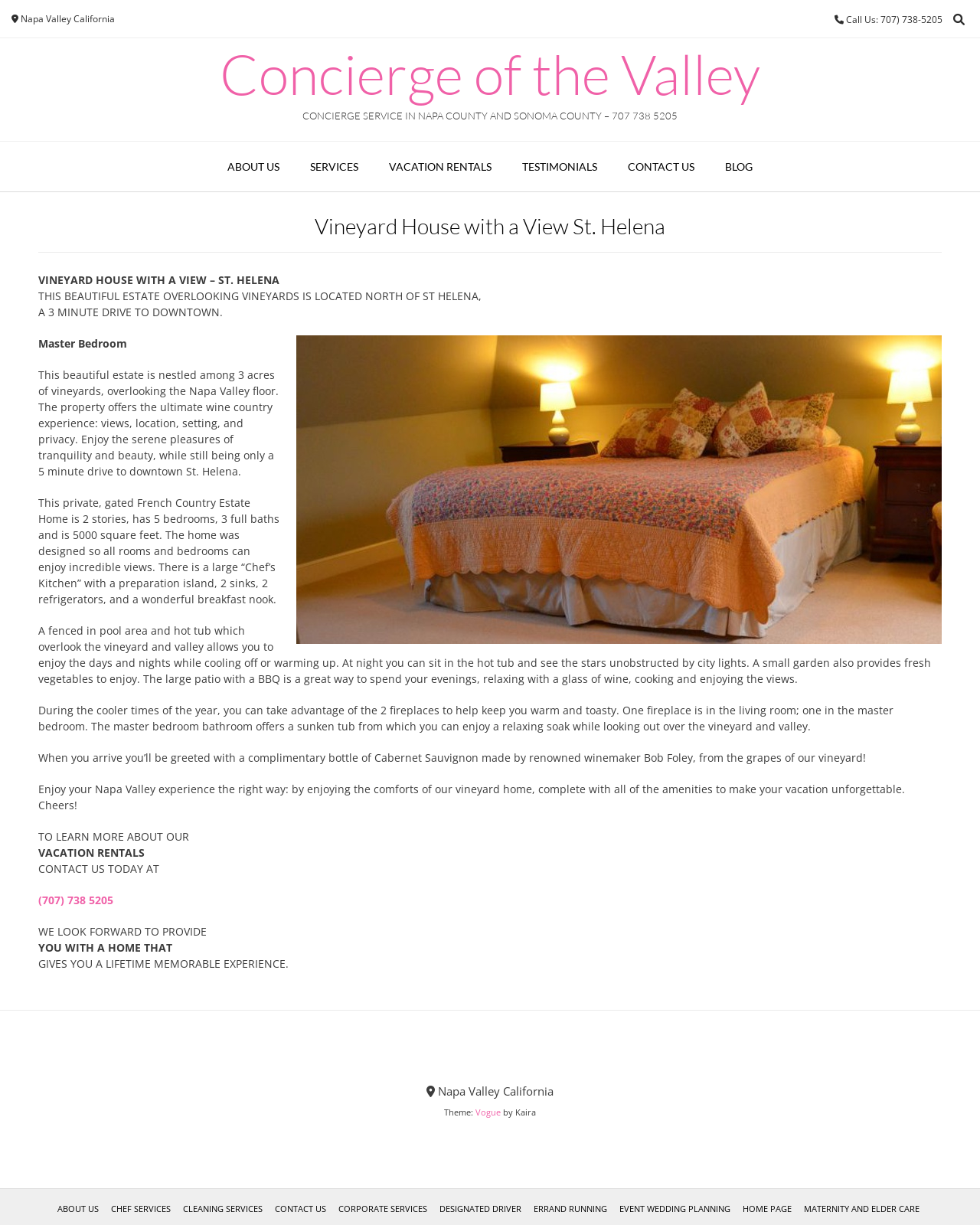Give a succinct answer to this question in a single word or phrase: 
What type of estate is described on this webpage?

Vineyard House